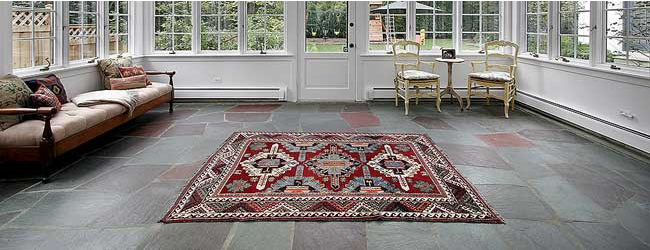Reply to the question with a single word or phrase:
What type of floor is visible in the image?

Slate floor